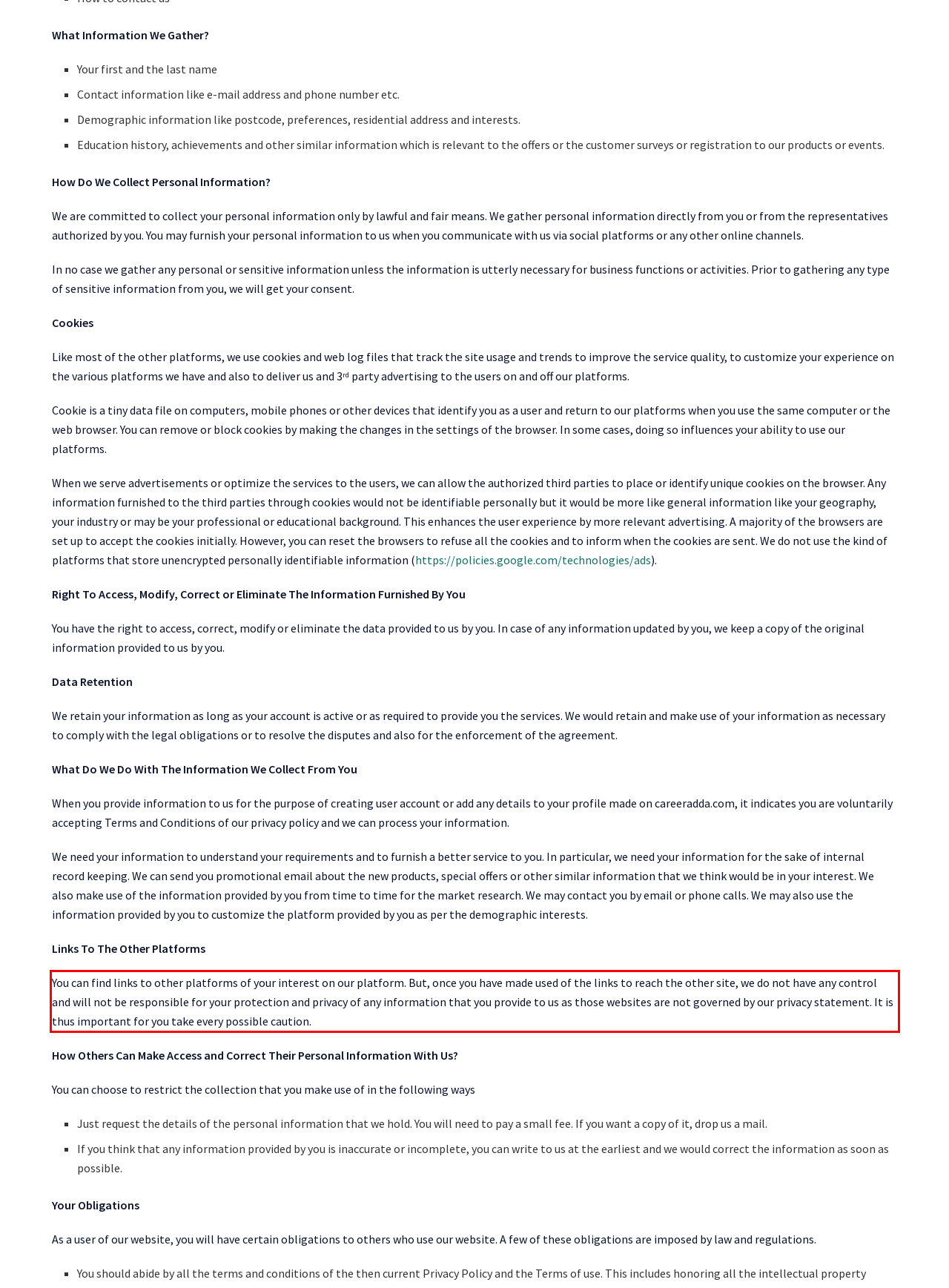Please analyze the provided webpage screenshot and perform OCR to extract the text content from the red rectangle bounding box.

You can find links to other platforms of your interest on our platform. But, once you have made used of the links to reach the other site, we do not have any control and will not be responsible for your protection and privacy of any information that you provide to us as those websites are not governed by our privacy statement. It is thus important for you take every possible caution.